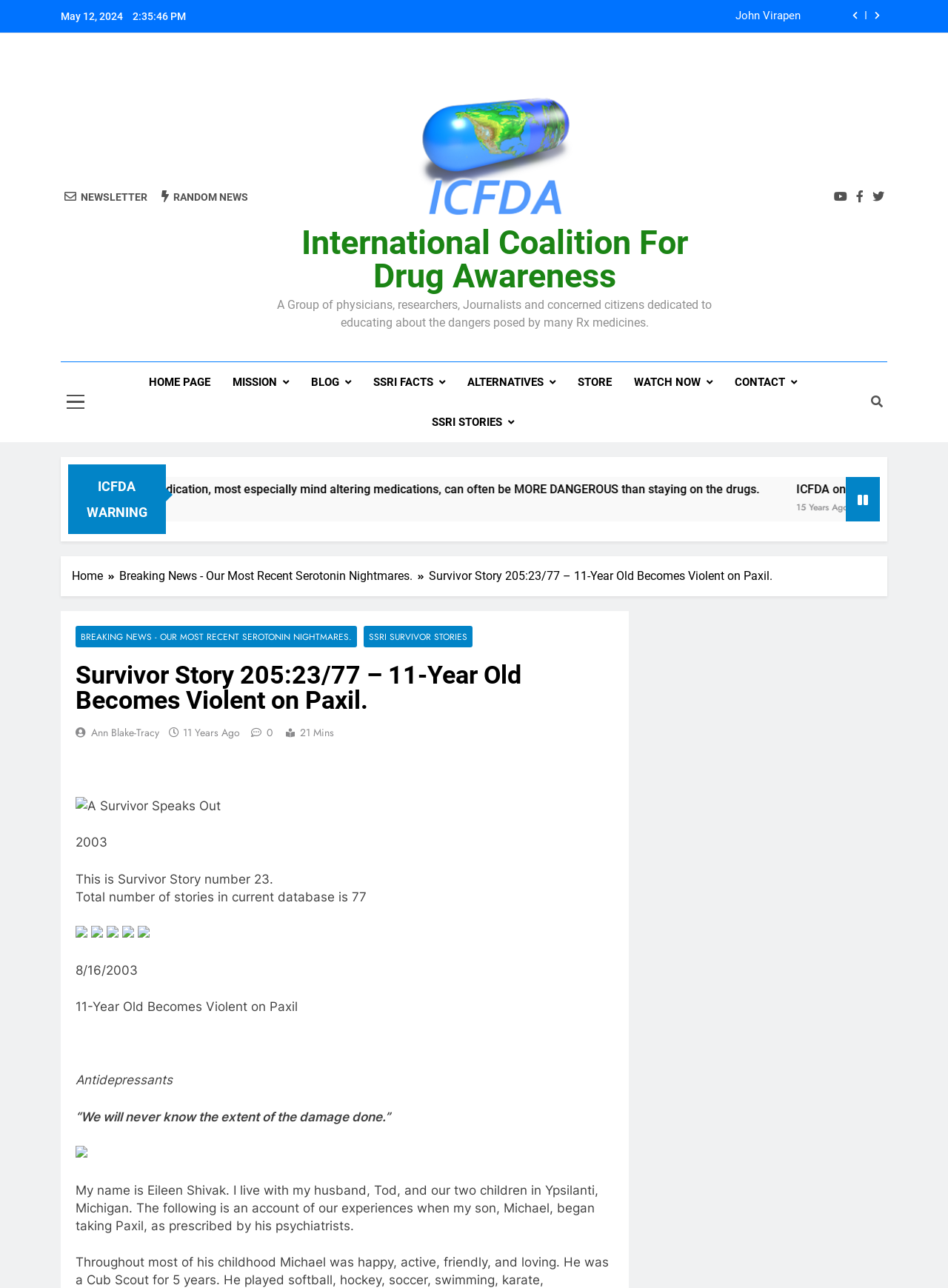Offer a meticulous caption that includes all visible features of the webpage.

This webpage is about a survivor story of an 11-year-old who became violent on Paxil, a medication. At the top, there is a date "May 12, 2024" and three social media buttons on the right side. Below that, there is a logo of the International Coalition for Drug Awareness, along with a link to the organization's name and a brief description of its mission.

On the left side, there is a navigation menu with links to various sections, including "HOME PAGE", "MISSION", "BLOG", "SSRI FACTS", "ALTERNATIVES", "STORE", "WATCH NOW", and "CONTACT". There is also a link to "SSRI STORIES" that opens in a new tab.

The main content of the webpage is the survivor story, which is divided into sections. The title of the story is "Survivor Story 205:23/77 – 11-Year Old Becomes Violent on Paxil." Below the title, there is a header with links to "BREAKING NEWS - OUR MOST RECENT SEROTONIN NIGHTMARES." and "SSRI SURVIVOR STORIES". The story is written by Ann Blake-Tracy and was posted 11 years ago.

The story begins with a brief introduction, followed by a series of paragraphs describing the experience of the 11-year-old boy who became violent on Paxil. There are also several images and links throughout the story. At the bottom of the page, there is a section with links to share the story on social media and a brief description of the story.

On the right side of the page, there are several links to other sections, including "NEWSLETTER", "RANDOM NEWS", and "HOME PAGE". There is also a button with a search icon and a link to "ICFDA WARNING".